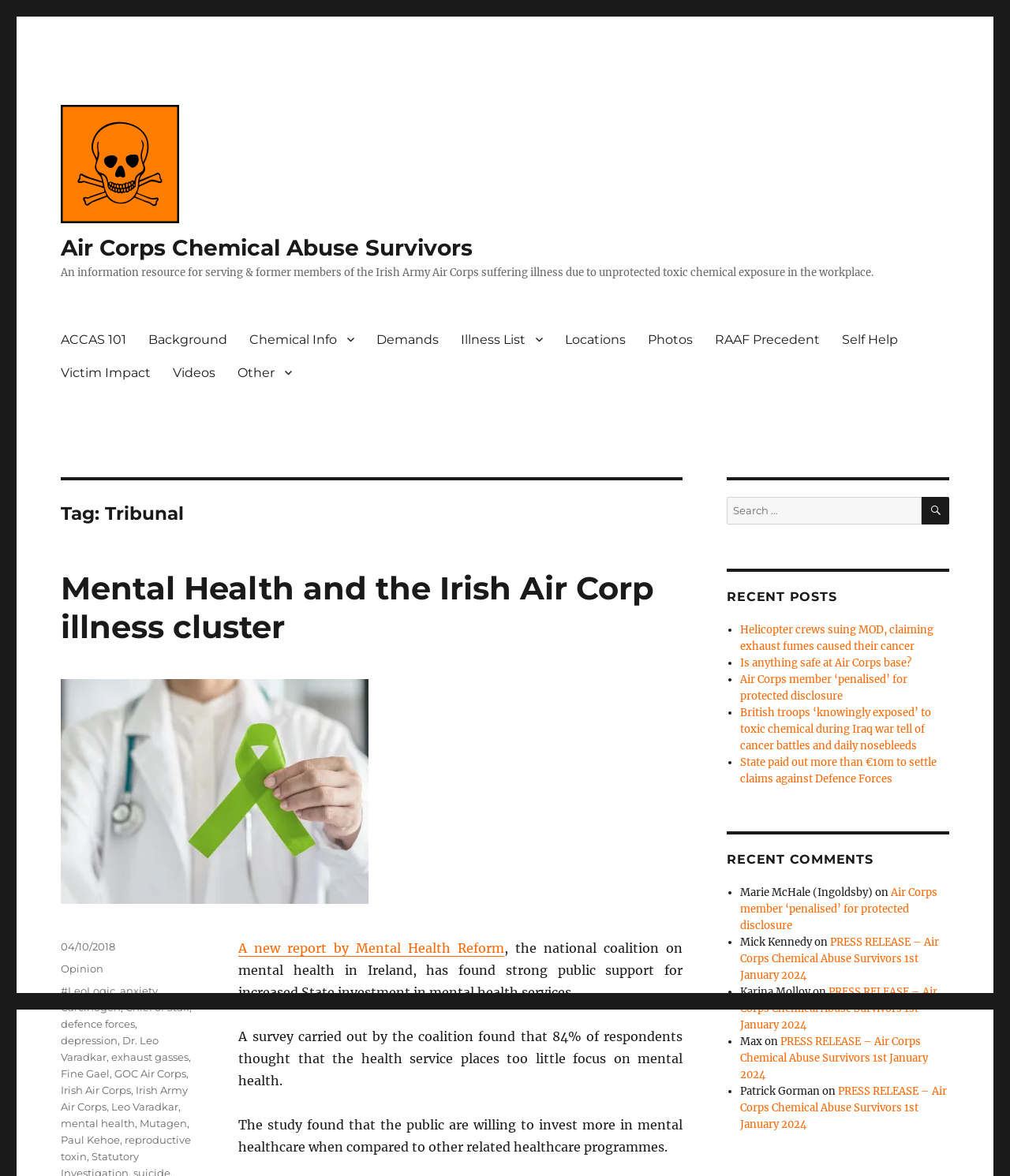Provide the bounding box coordinates of the HTML element this sentence describes: "https://peihsf.ca/awards/". The bounding box coordinates consist of four float numbers between 0 and 1, i.e., [left, top, right, bottom].

None